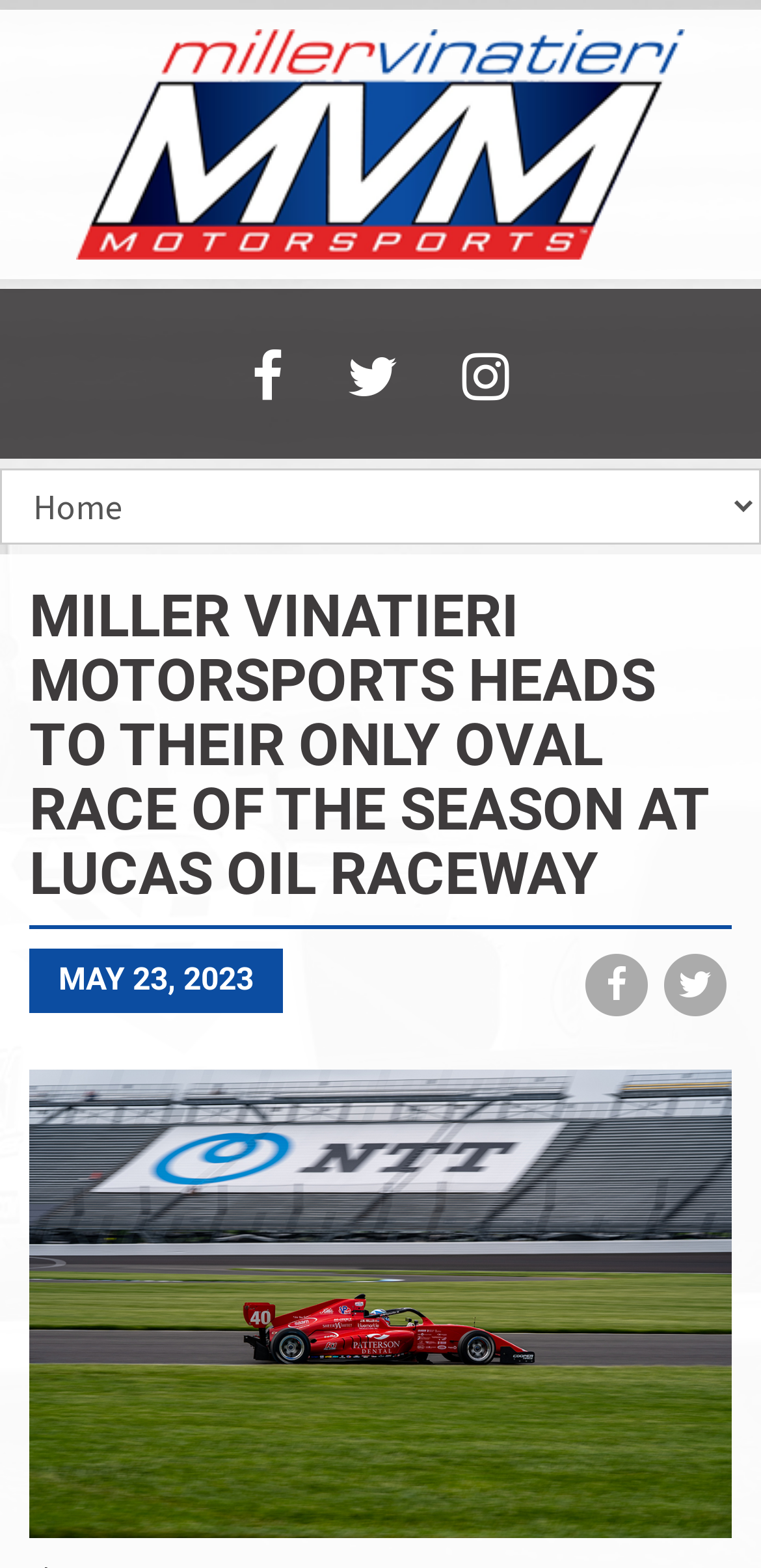Please provide the bounding box coordinate of the region that matches the element description: Instagram. Coordinates should be in the format (top-left x, top-left y, bottom-right x, bottom-right y) and all values should be between 0 and 1.

[0.569, 0.184, 0.708, 0.293]